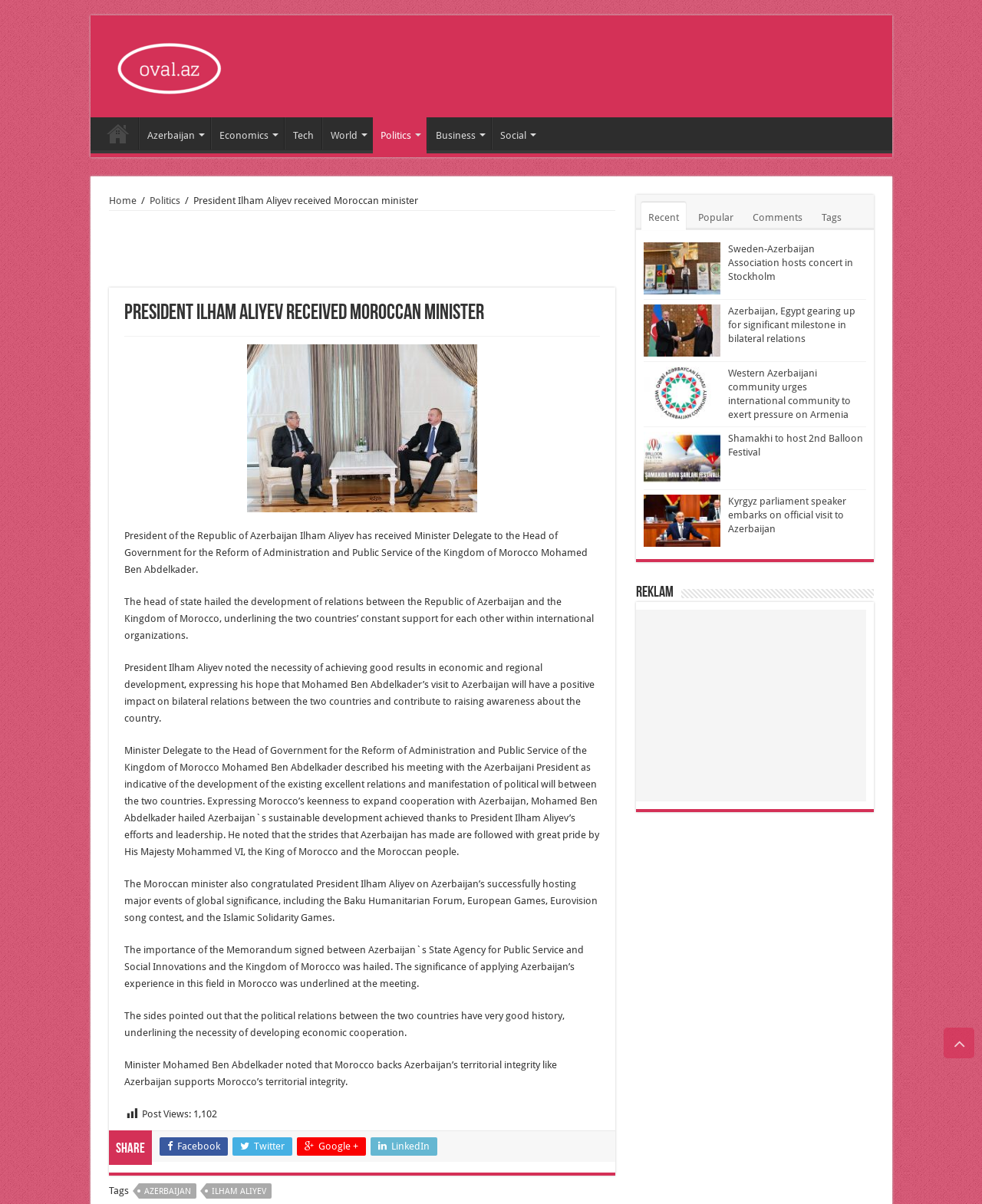Please analyze the image and give a detailed answer to the question:
What is the name of the Azerbaijani president?

The answer can be found in the article section of the webpage, where it is mentioned that 'President of the Republic of Azerbaijan Ilham Aliyev has received Minister Delegate to the Head of Government for the Reform of Administration and Public Service of the Kingdom of Morocco Mohamed Ben Abdelkader.'